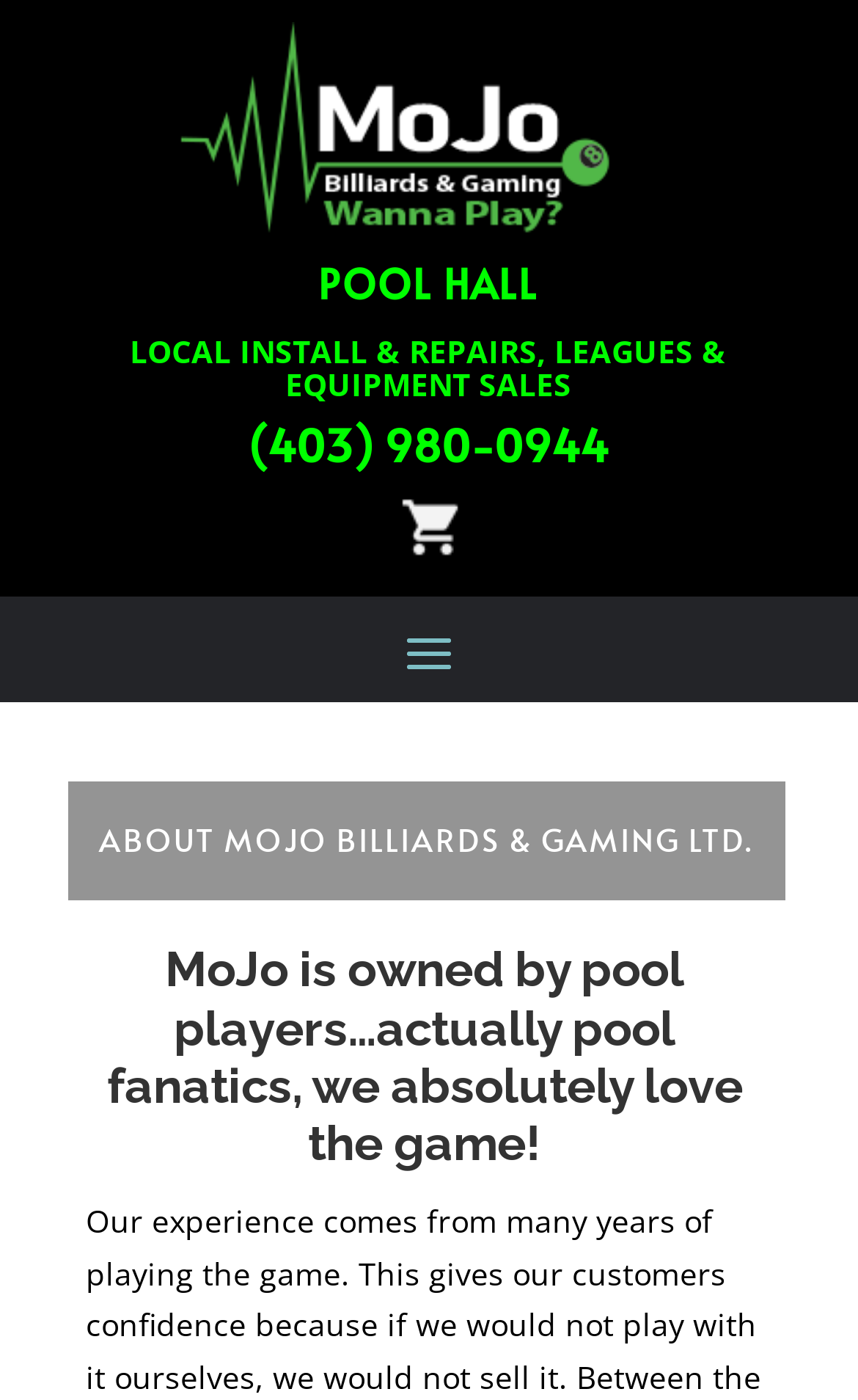What services does MoJo Billiards & Gaming offer?
Based on the image, provide your answer in one word or phrase.

Install, repair, leagues, equipment sales